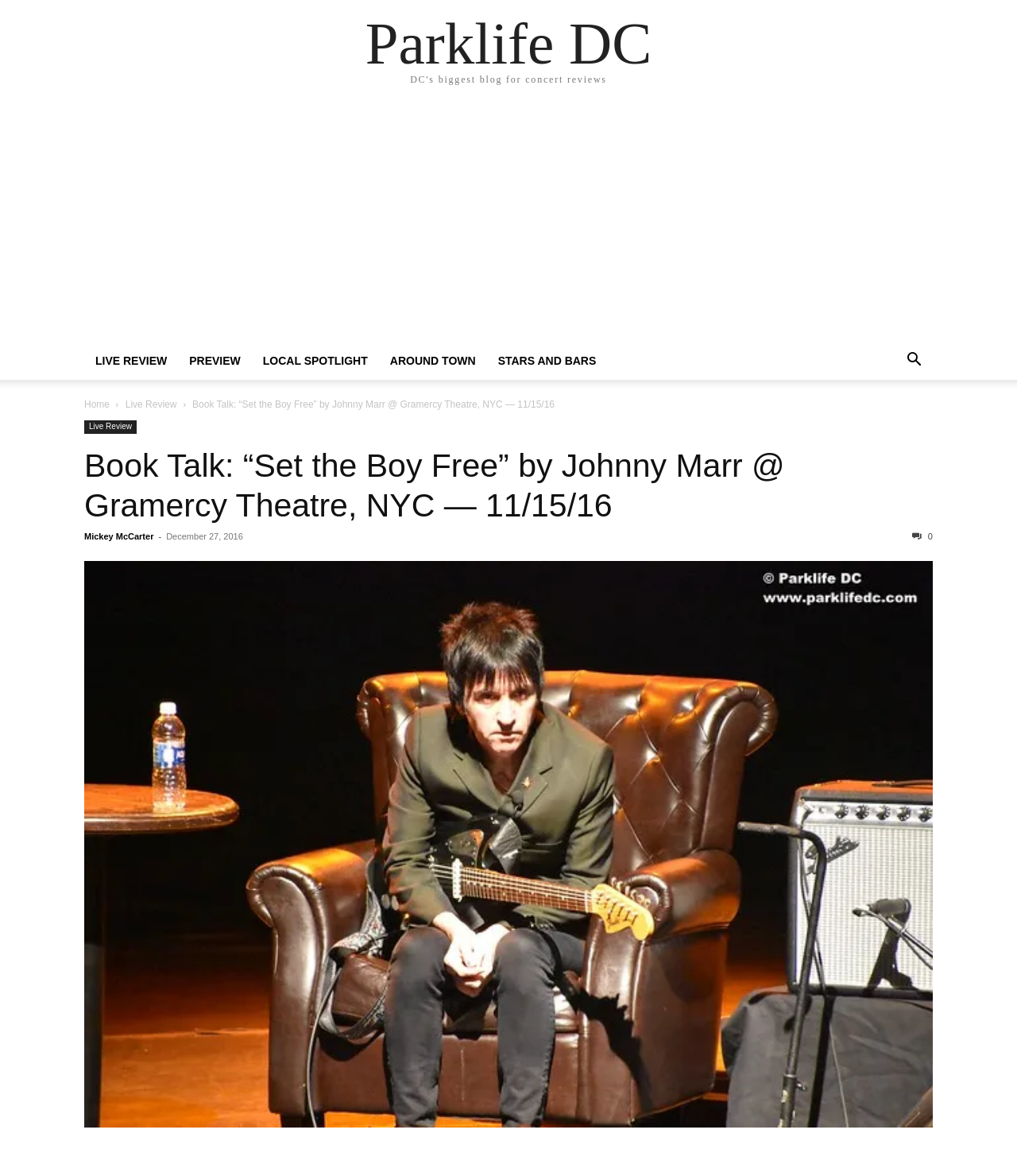Produce an elaborate caption capturing the essence of the webpage.

This webpage is about a book talk event featuring Johnny Marr at the Gramercy Theatre in New York City on November 15, 2016. At the top of the page, there is a link to the website "Parklife DC" and an advertisement iframe that spans most of the width of the page. 

Below the advertisement, there are five links in a row, labeled "LIVE REVIEW", "PREVIEW", "LOCAL SPOTLIGHT", "AROUND TOWN", and "STARS AND BARS". To the right of these links, there is a search button. 

Underneath these links, there are more navigation links, including "Home" and "Live Review". The main content of the page is a header section that contains the title of the event, "Book Talk: “Set the Boy Free” by Johnny Marr @ Gramercy Theatre, NYC — 11/15/16", which is also a link. Below the title, there is a byline that reads "Mickey McCarter" followed by a dash and the date "December 27, 2016". 

To the right of the byline, there is a social media link with a count of zero. The main image of the page is a large photo of Johnny Marr with his guitar at the Gramercy Theatre, which takes up most of the remaining space on the page.